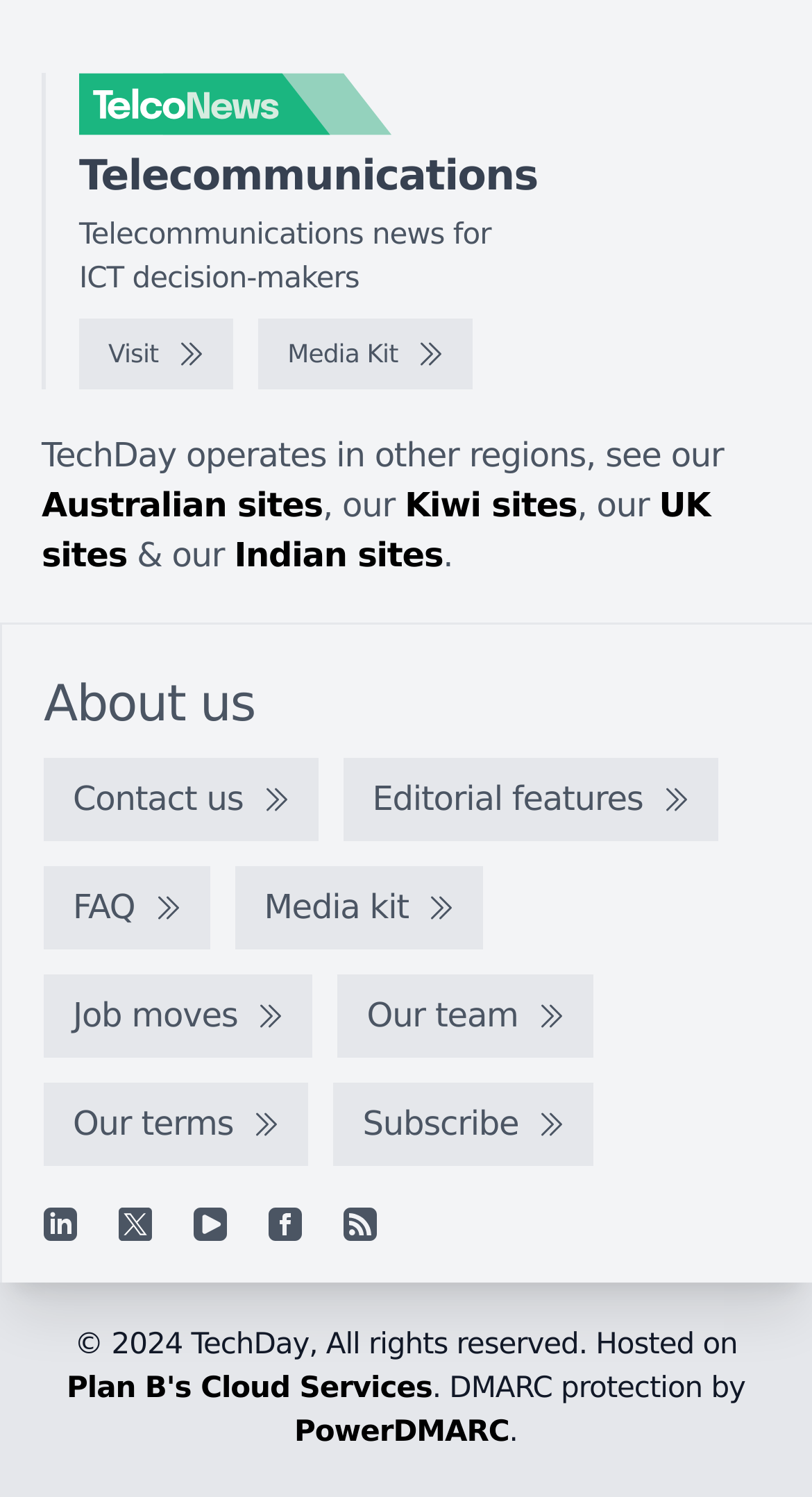What is the name of the logo at the top left corner?
Could you answer the question with a detailed and thorough explanation?

The logo at the top left corner is identified as 'TelcoNews logo' based on the image description and OCR text.